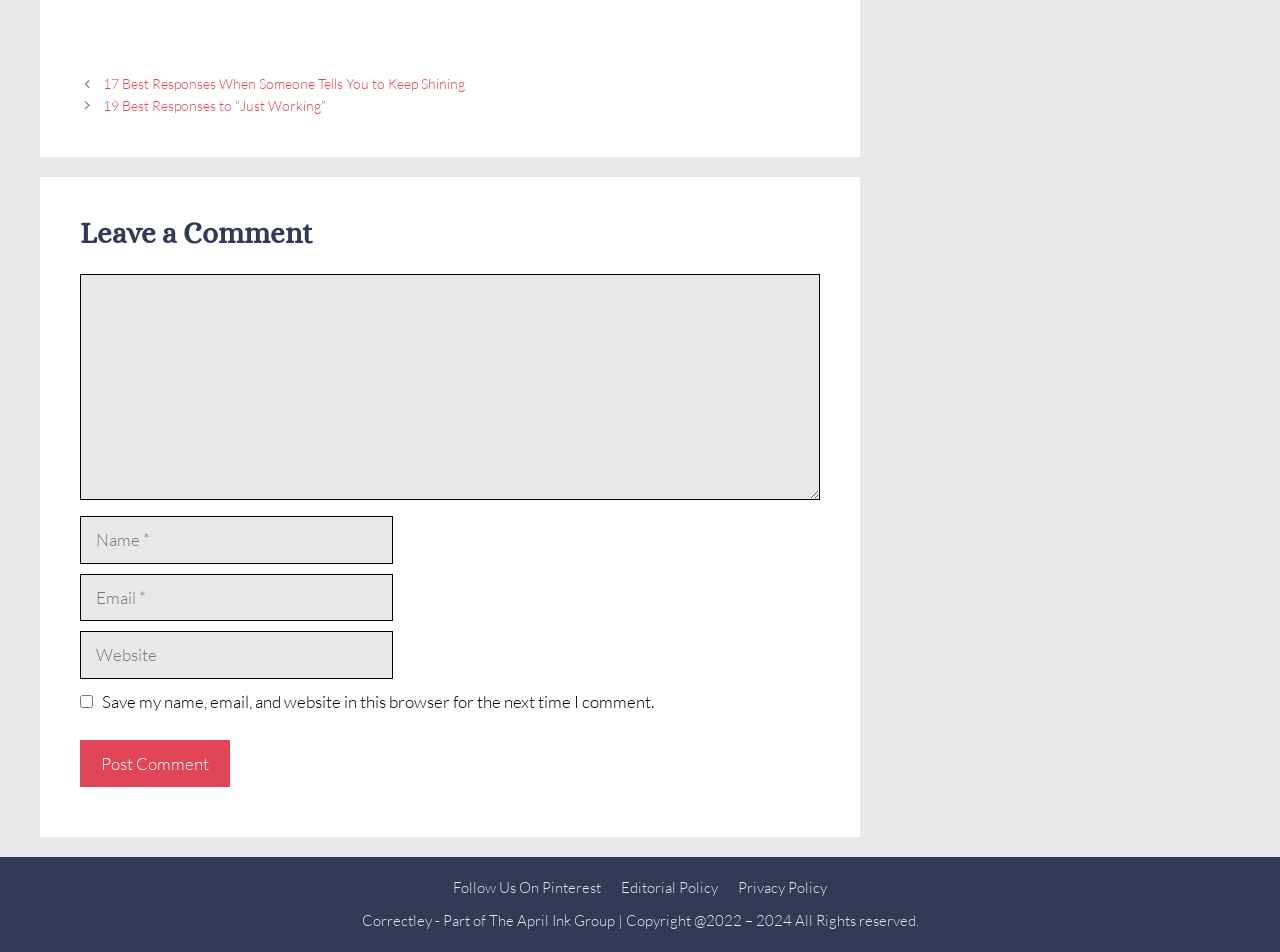Please provide the bounding box coordinates for the UI element as described: "parent_node: Comment name="author" placeholder="Name *"". The coordinates must be four floats between 0 and 1, represented as [left, top, right, bottom].

[0.062, 0.542, 0.307, 0.592]